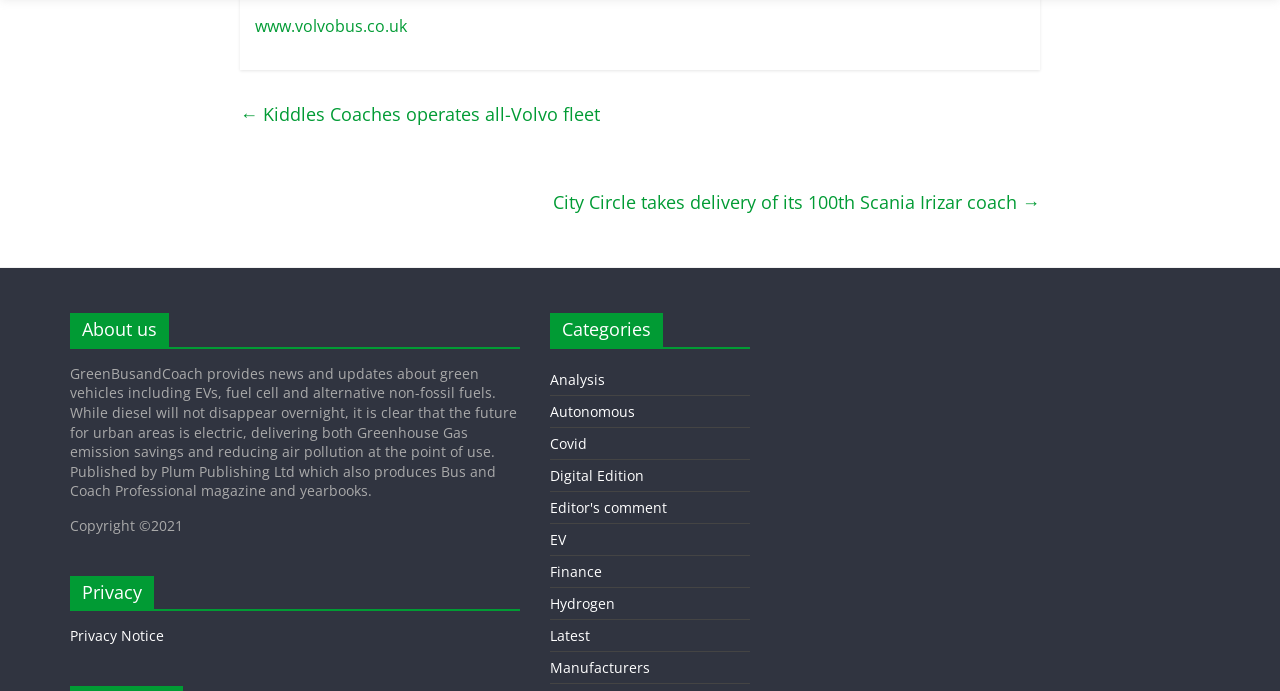Answer this question using a single word or a brief phrase:
What is the main topic of this website?

Green vehicles